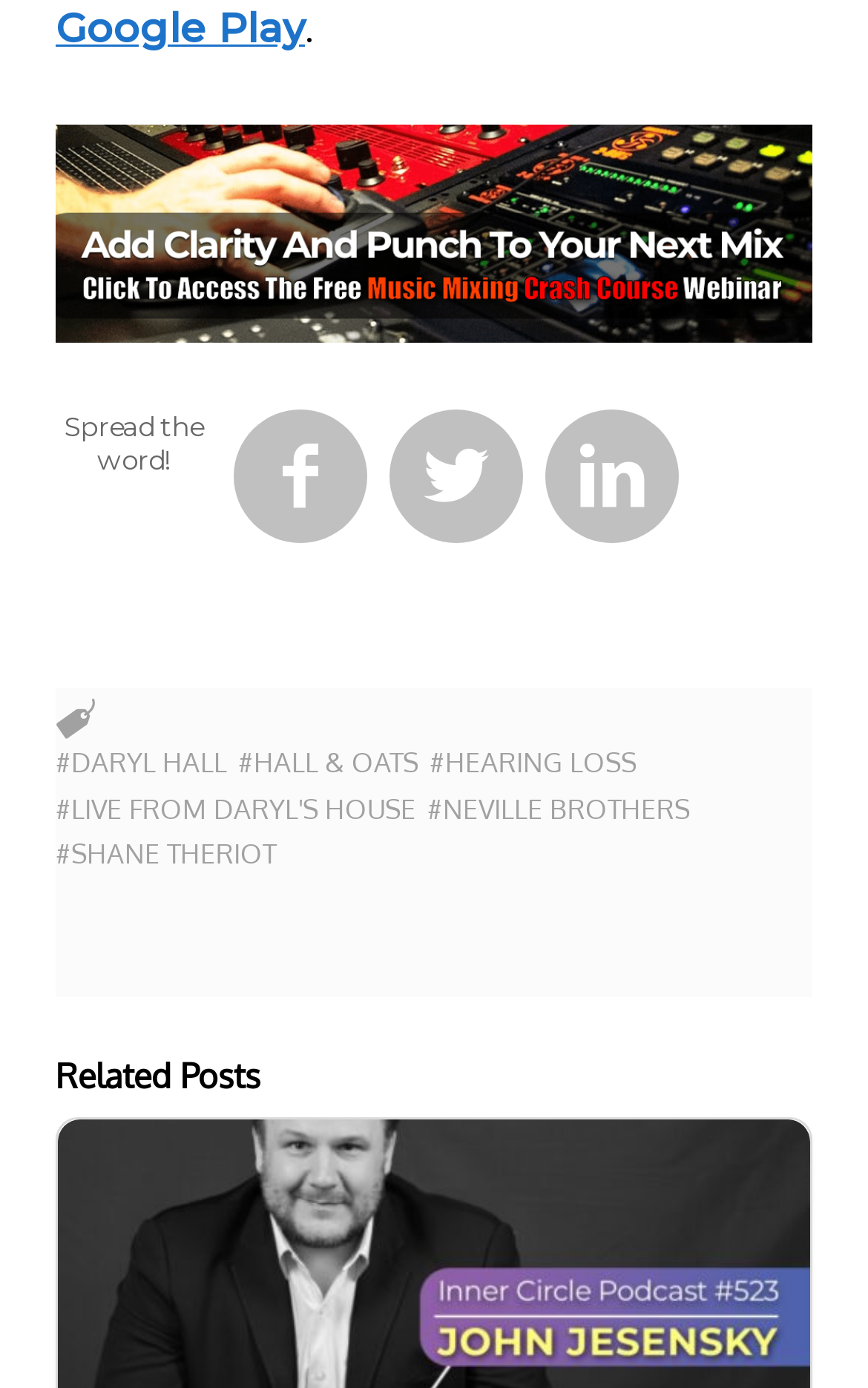What is the topic of the related posts? Examine the screenshot and reply using just one word or a brief phrase.

Music